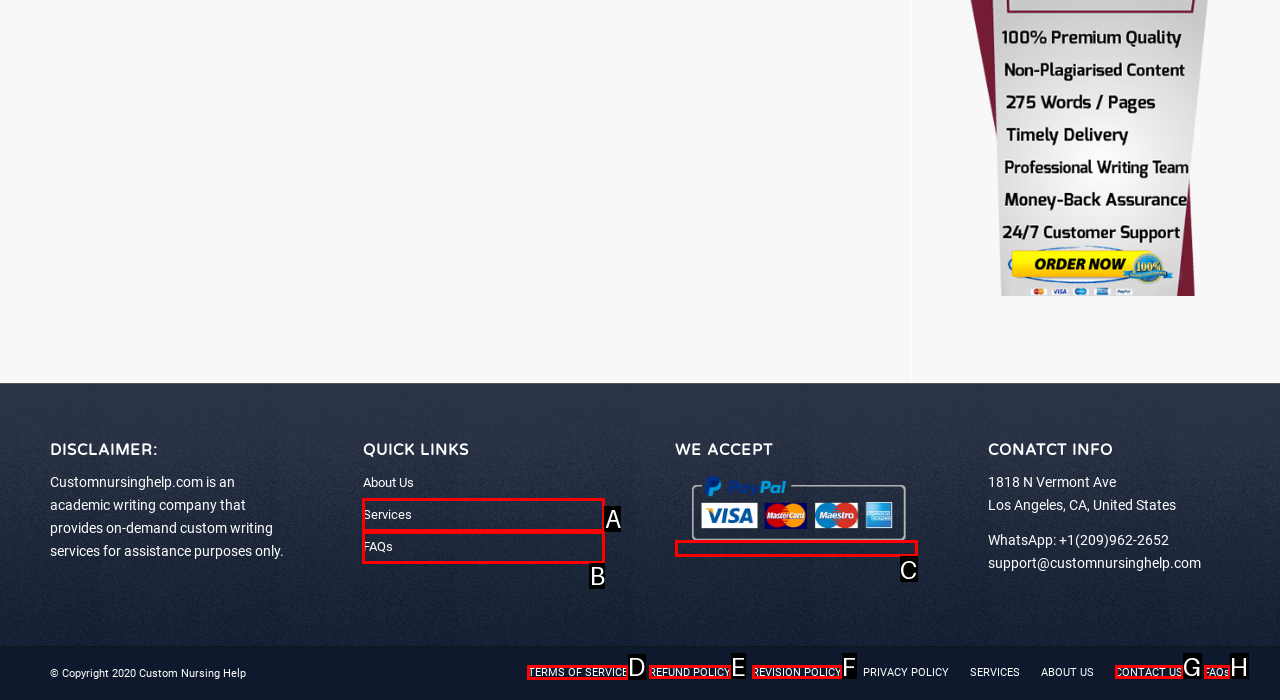Which HTML element should be clicked to fulfill the following task: Click the NASA Logo?
Reply with the letter of the appropriate option from the choices given.

None